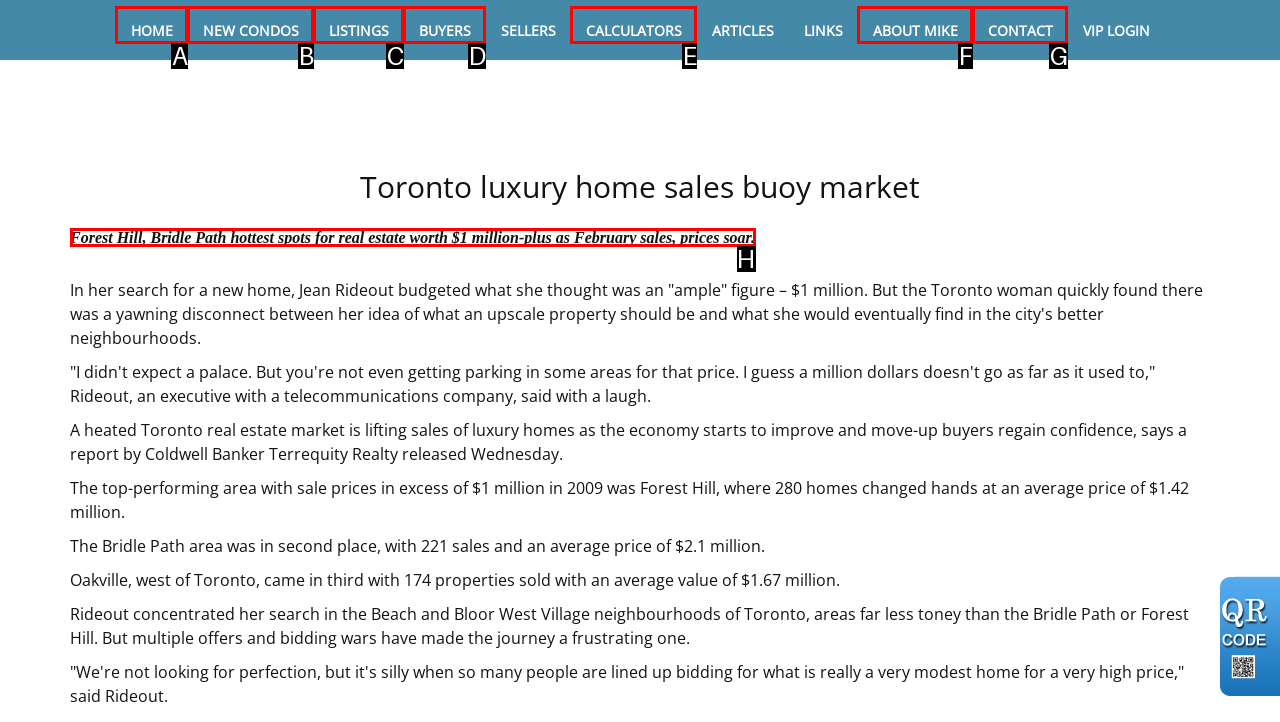Select the appropriate HTML element to click on to finish the task: View popular posts.
Answer with the letter corresponding to the selected option.

None